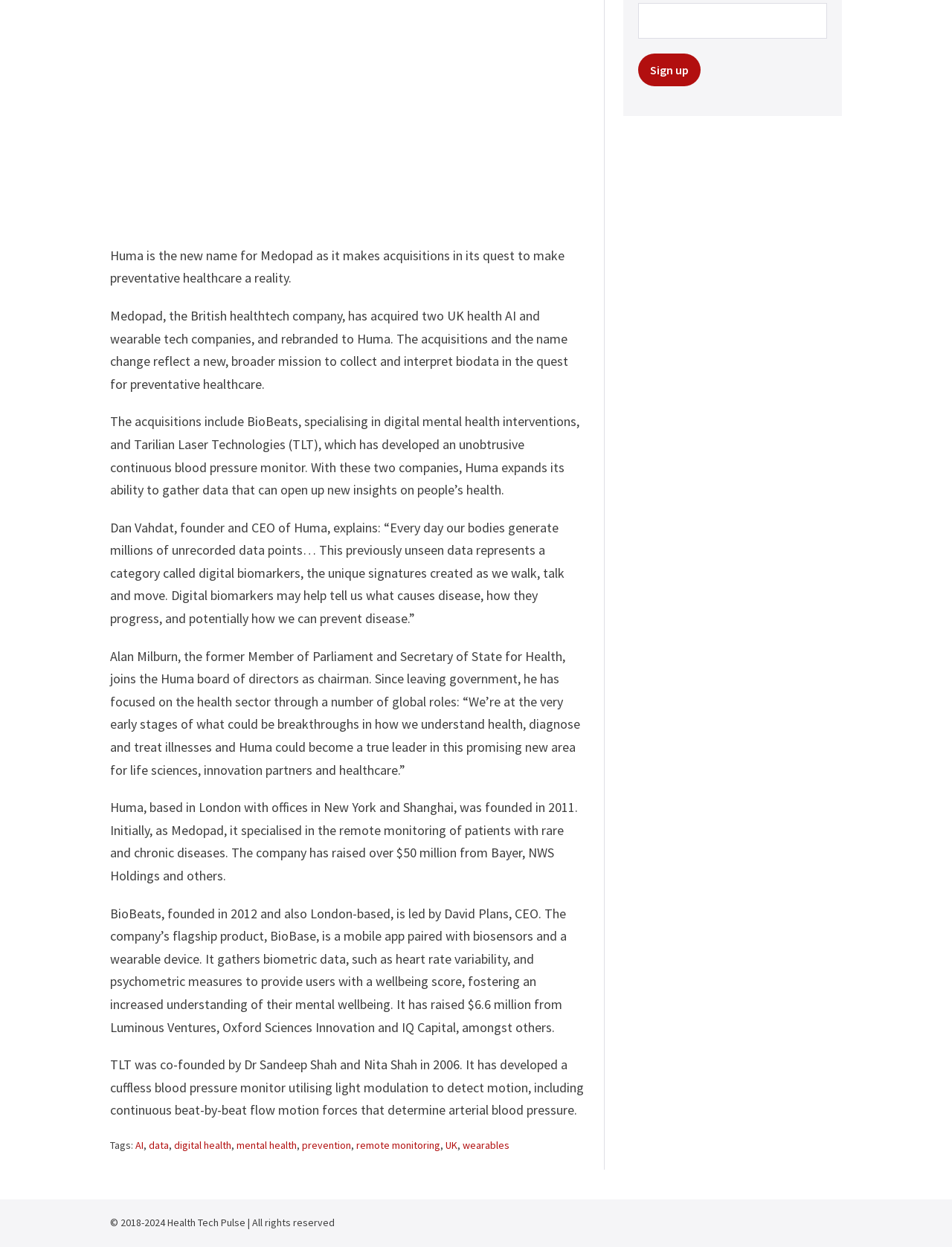Bounding box coordinates are specified in the format (top-left x, top-left y, bottom-right x, bottom-right y). All values are floating point numbers bounded between 0 and 1. Please provide the bounding box coordinate of the region this sentence describes: prevention

[0.309, 0.914, 0.356, 0.923]